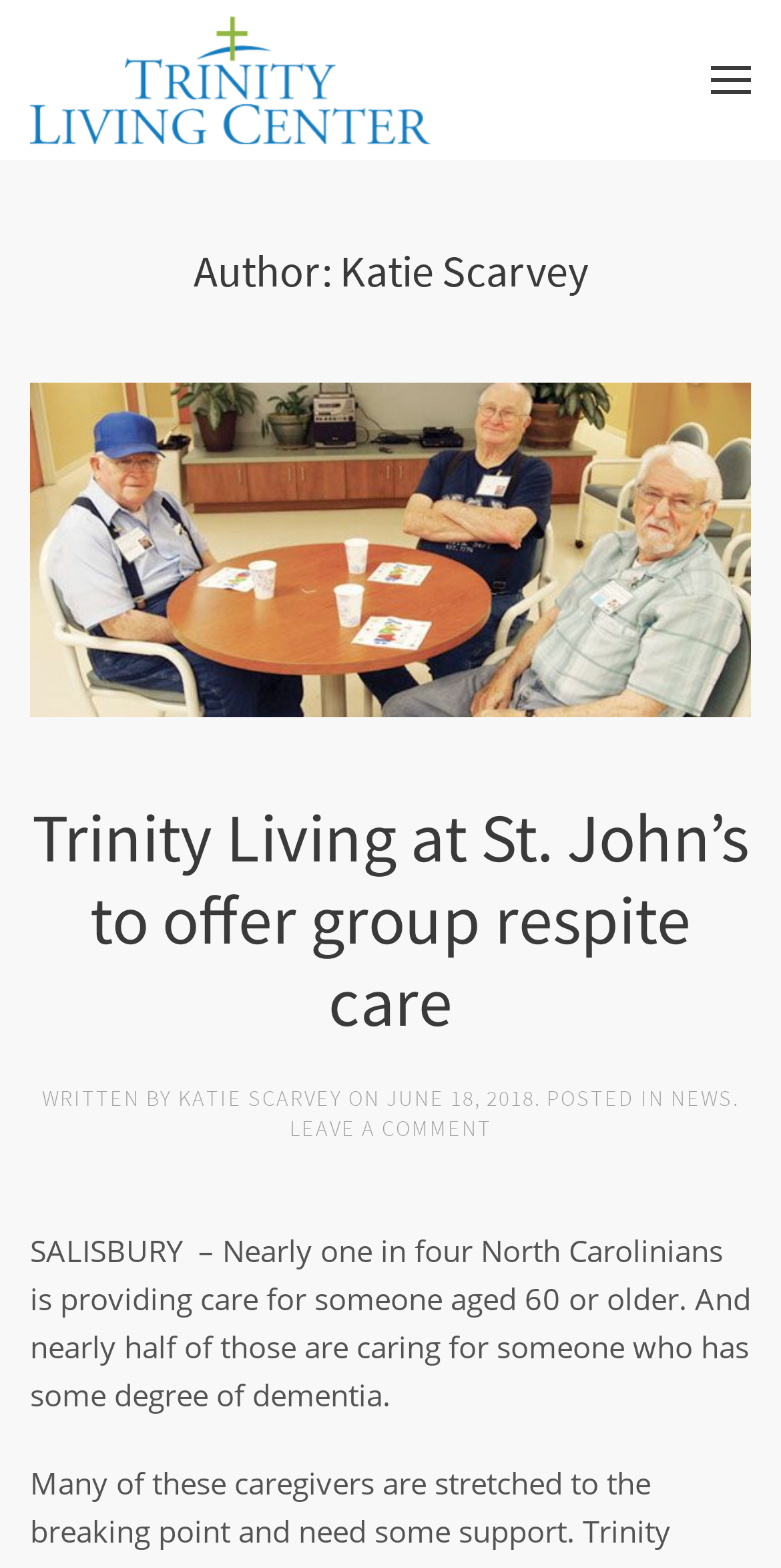What is the category of the article?
Use the information from the screenshot to give a comprehensive response to the question.

The category of the article can be found in the link 'NEWS' which is part of the text '. POSTED IN NEWS'.